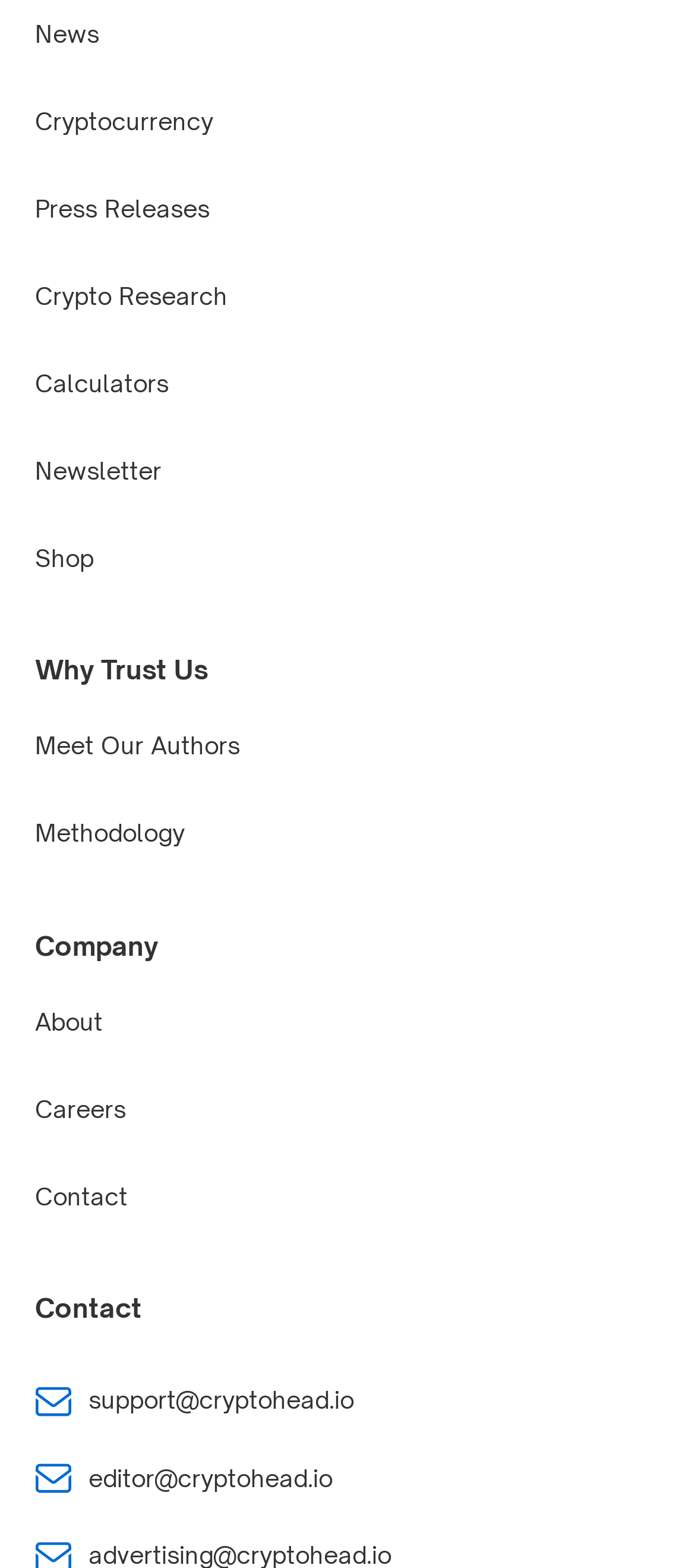Highlight the bounding box coordinates of the element you need to click to perform the following instruction: "Contact support."

[0.127, 0.869, 0.509, 0.919]